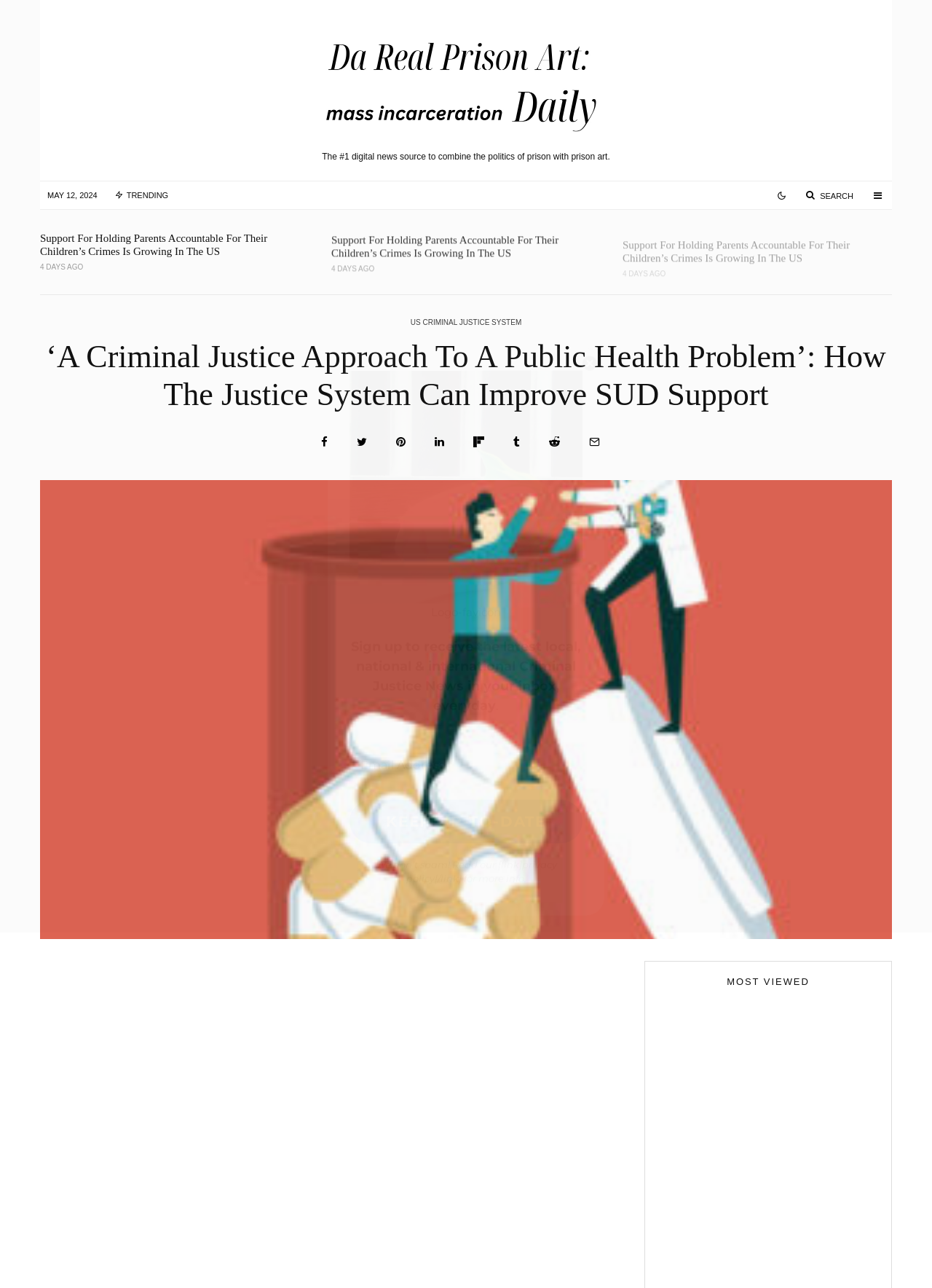Please find the bounding box coordinates of the element that needs to be clicked to perform the following instruction: "Read about Building Families for Tomorrow". The bounding box coordinates should be four float numbers between 0 and 1, represented as [left, top, right, bottom].

None